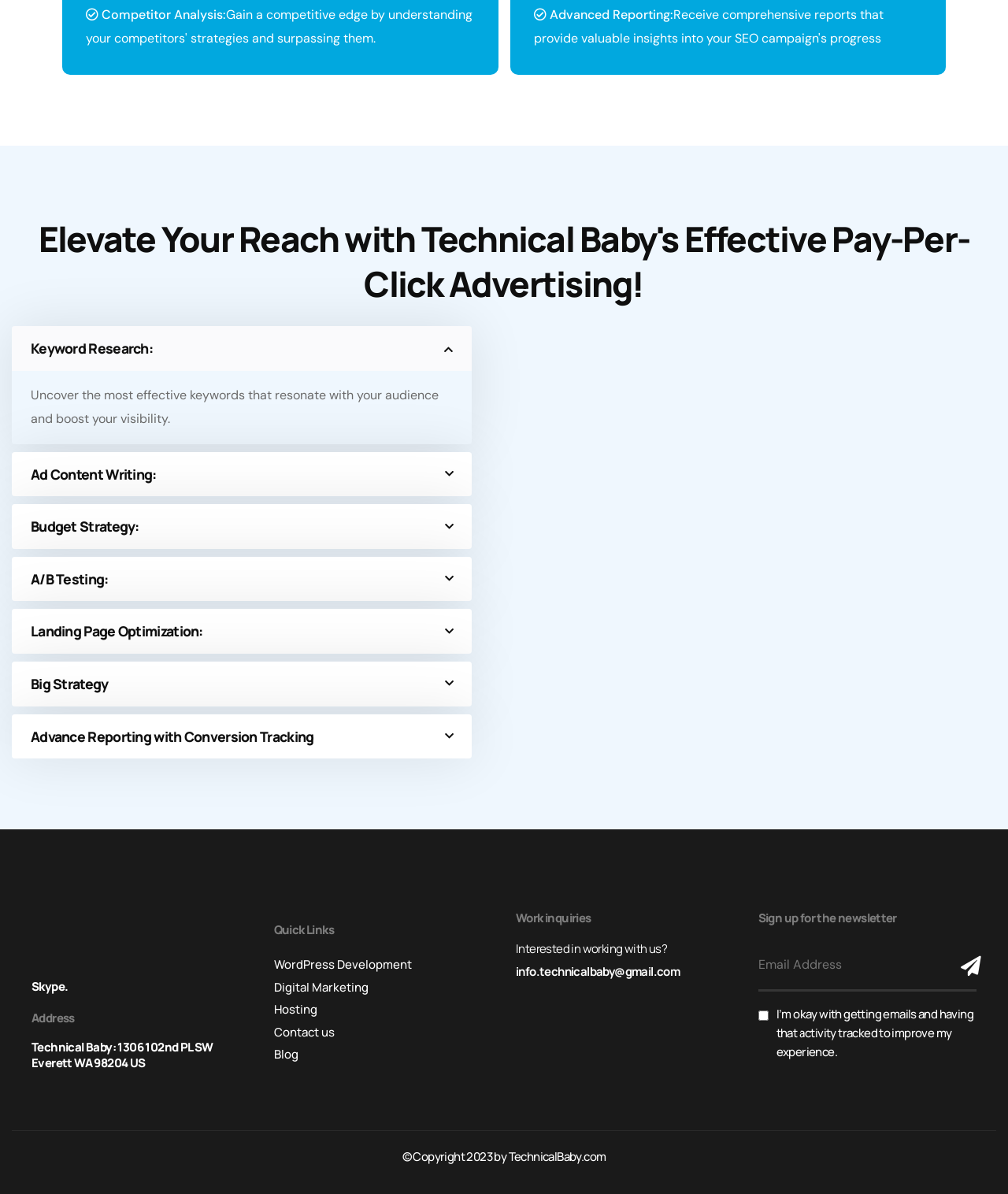How many headings are there on the webpage?
Based on the image, please offer an in-depth response to the question.

The webpage contains 13 headings, including 'Competitor Analysis:', 'Advanced Reporting:', 'Elevate Your Reach with Technical Baby's Effective Pay-Per-Click Advertising!', and others.